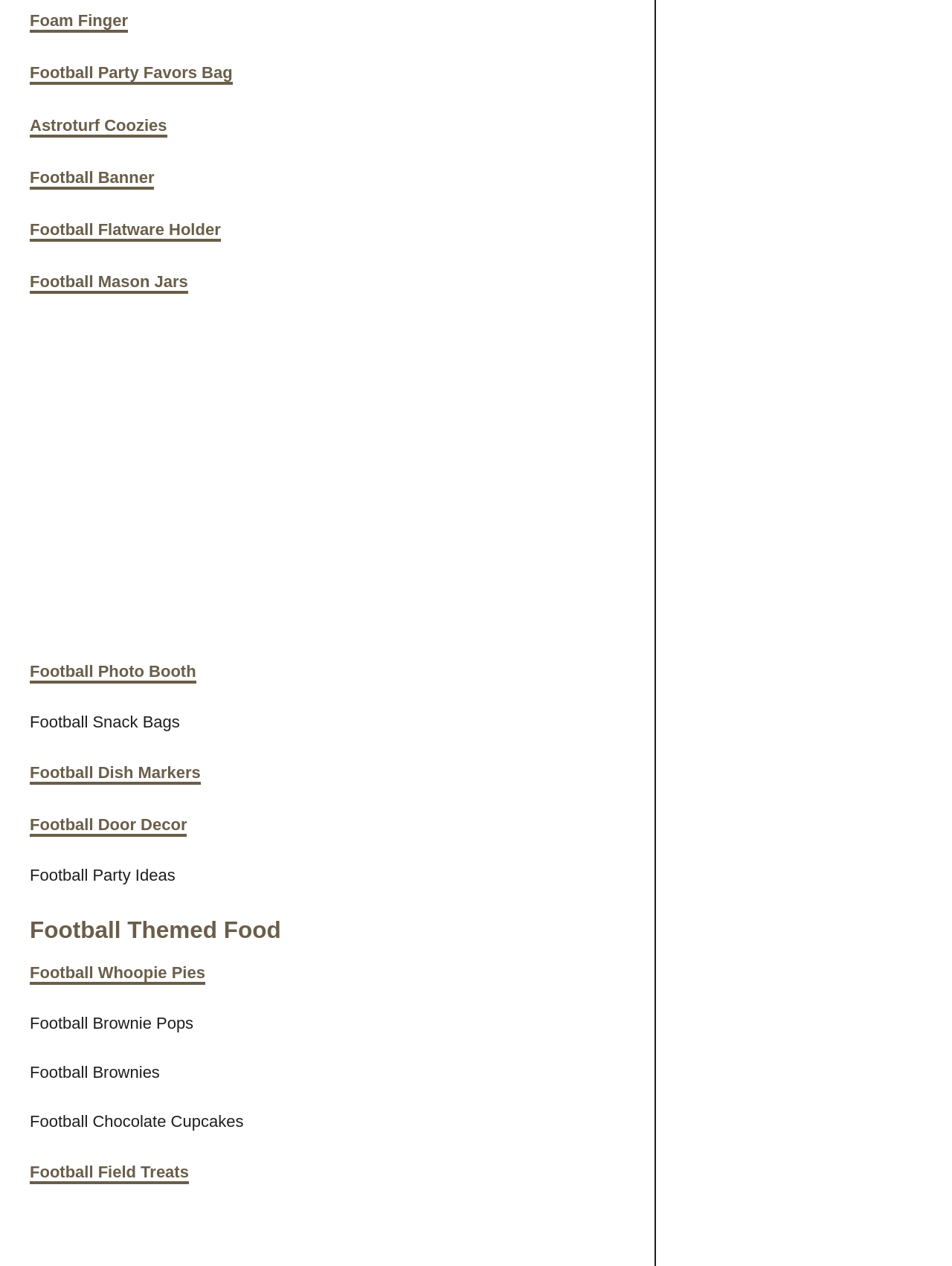What is the category of 'Football Whoopie Pies'?
Look at the screenshot and respond with a single word or phrase.

Football Themed Food